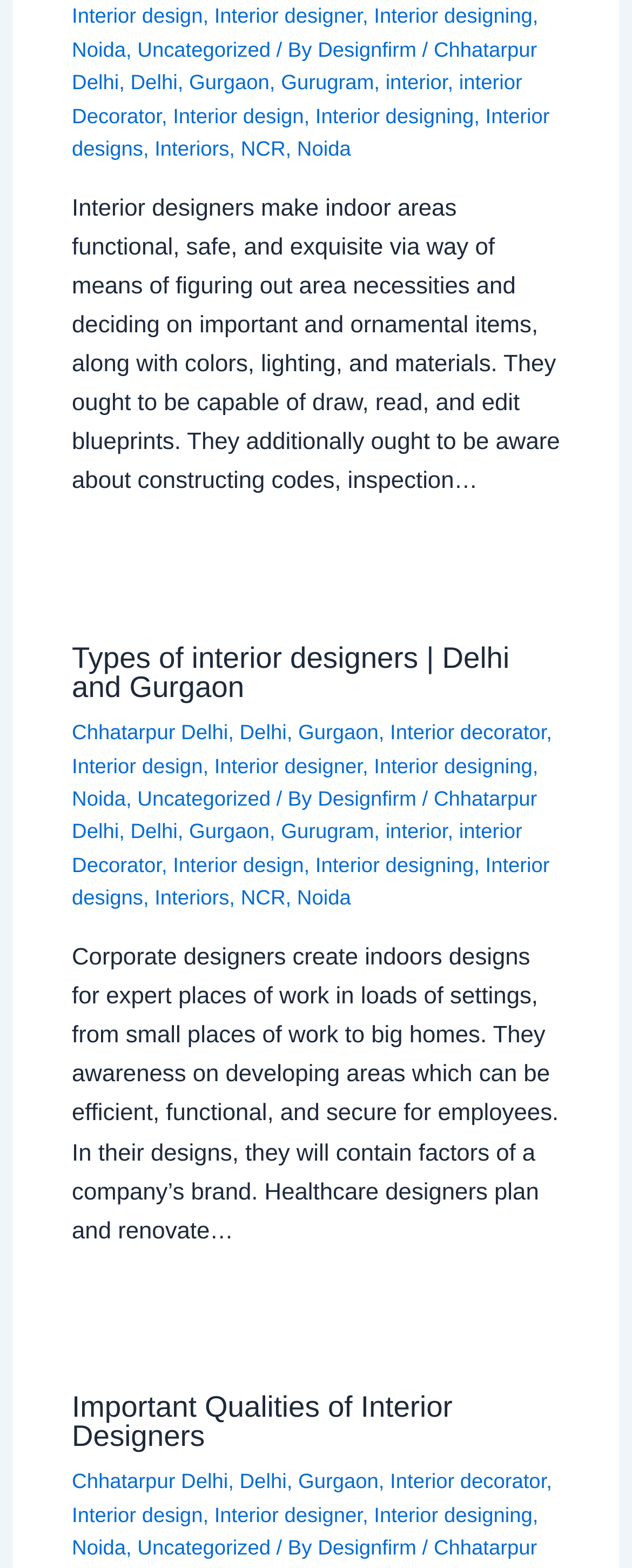Examine the screenshot and answer the question in as much detail as possible: How many types of interior designers are mentioned?

After analyzing the webpage content, I found that two types of interior designers are mentioned: corporate designers and healthcare designers. These types are mentioned in separate sections of the webpage, which suggests that they are distinct categories of interior designers.